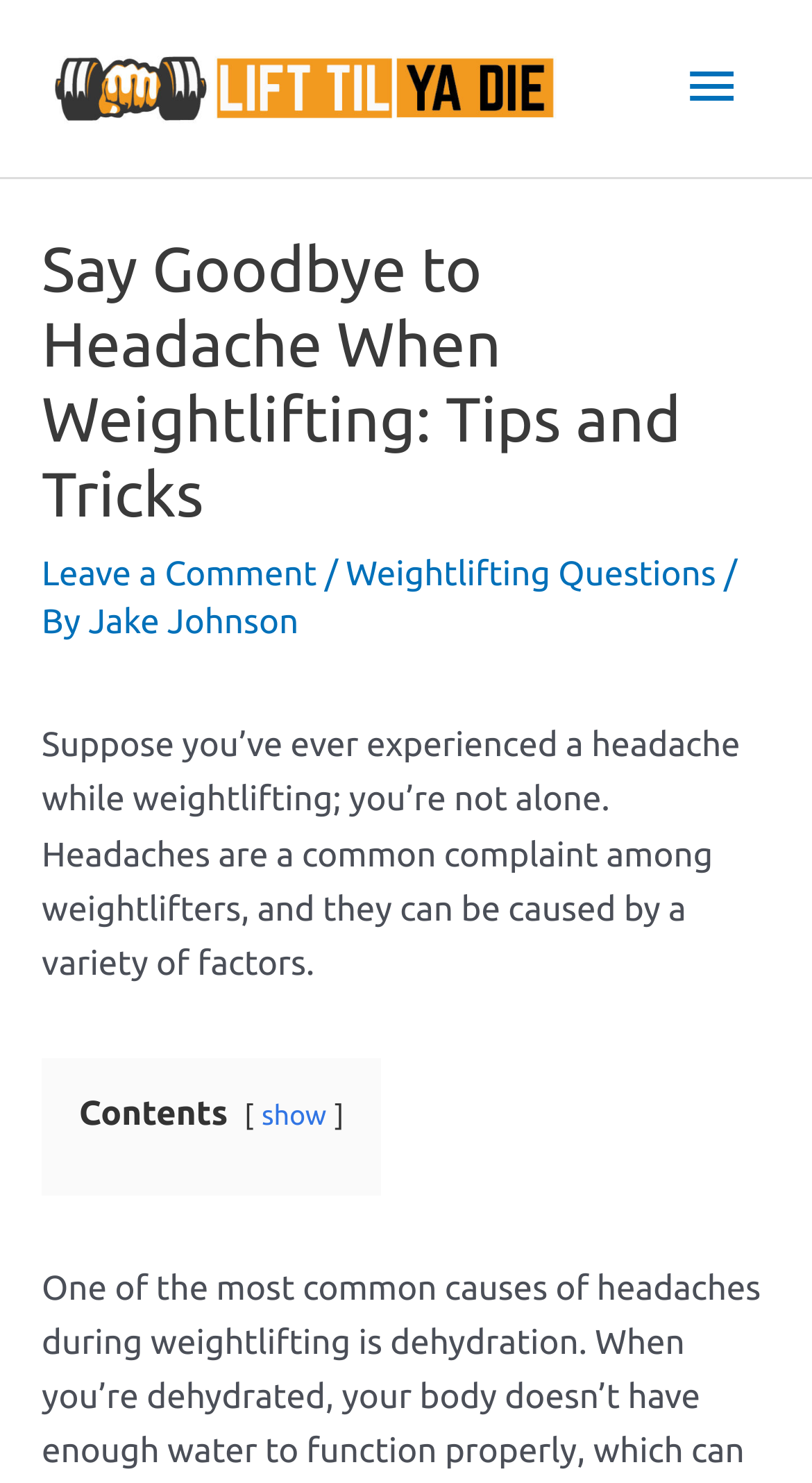What is the author's name?
Using the information from the image, provide a comprehensive answer to the question.

The author's name is mentioned in the webpage content, specifically in the section where it says 'By Jake Johnson'. This suggests that Jake Johnson is the author of the article or the owner of the website.